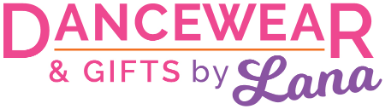What connects the two sections of the logo?
Give a one-word or short-phrase answer derived from the screenshot.

Bright orange line